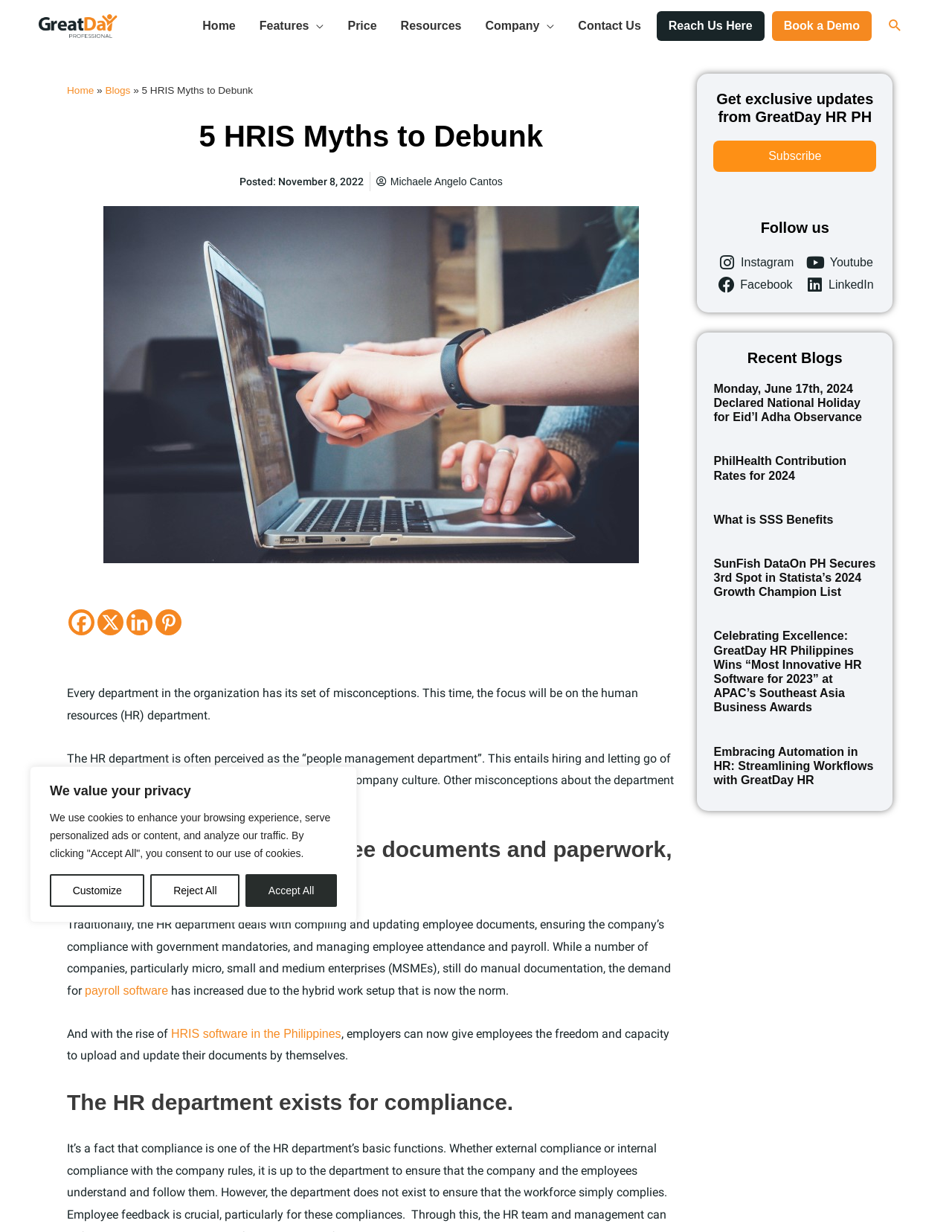Please determine the bounding box coordinates of the area that needs to be clicked to complete this task: 'Click the 'Facebook' link'. The coordinates must be four float numbers between 0 and 1, formatted as [left, top, right, bottom].

[0.752, 0.222, 0.833, 0.24]